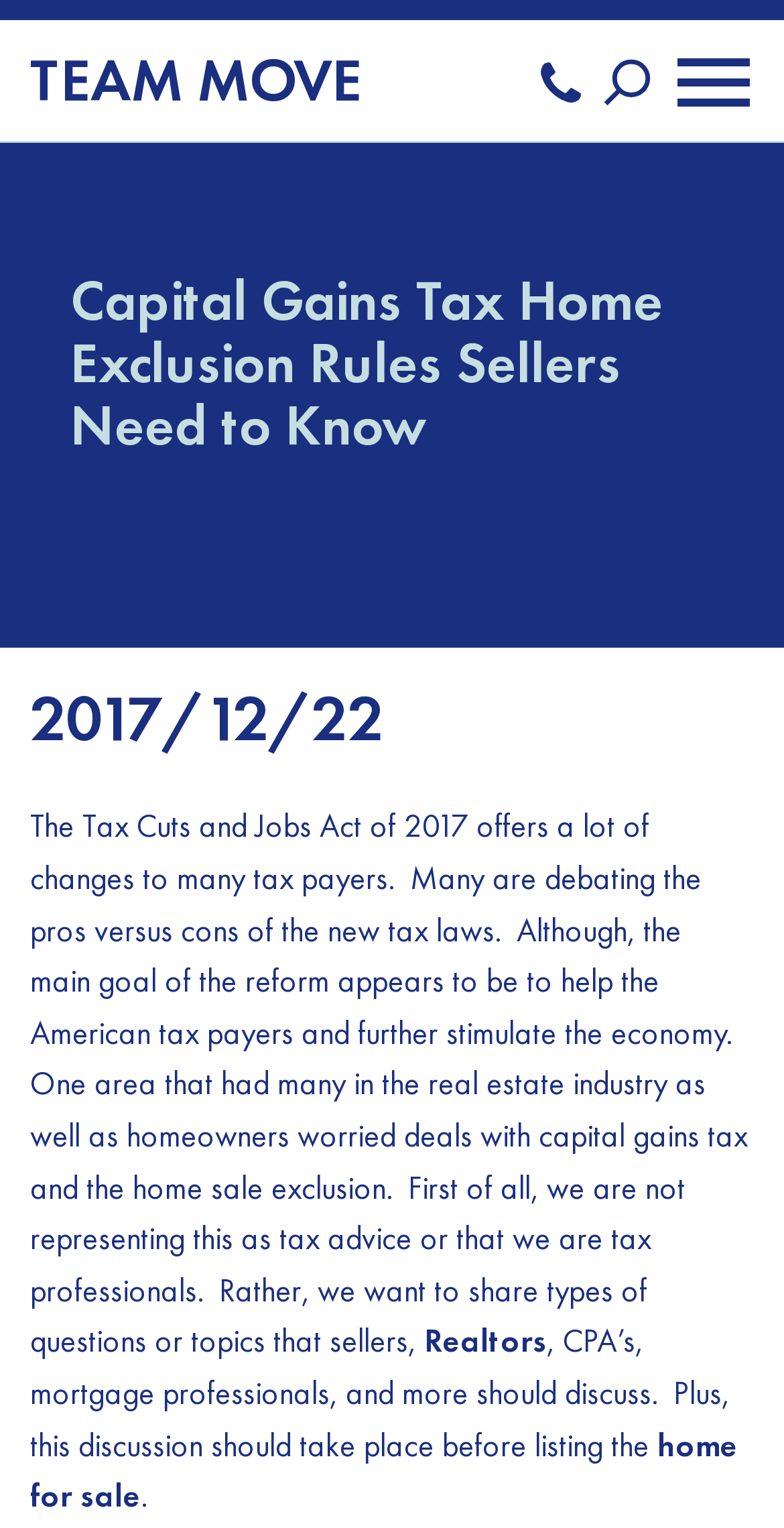Identify the bounding box for the described UI element: "2017/12/22".

[0.038, 0.444, 0.49, 0.498]